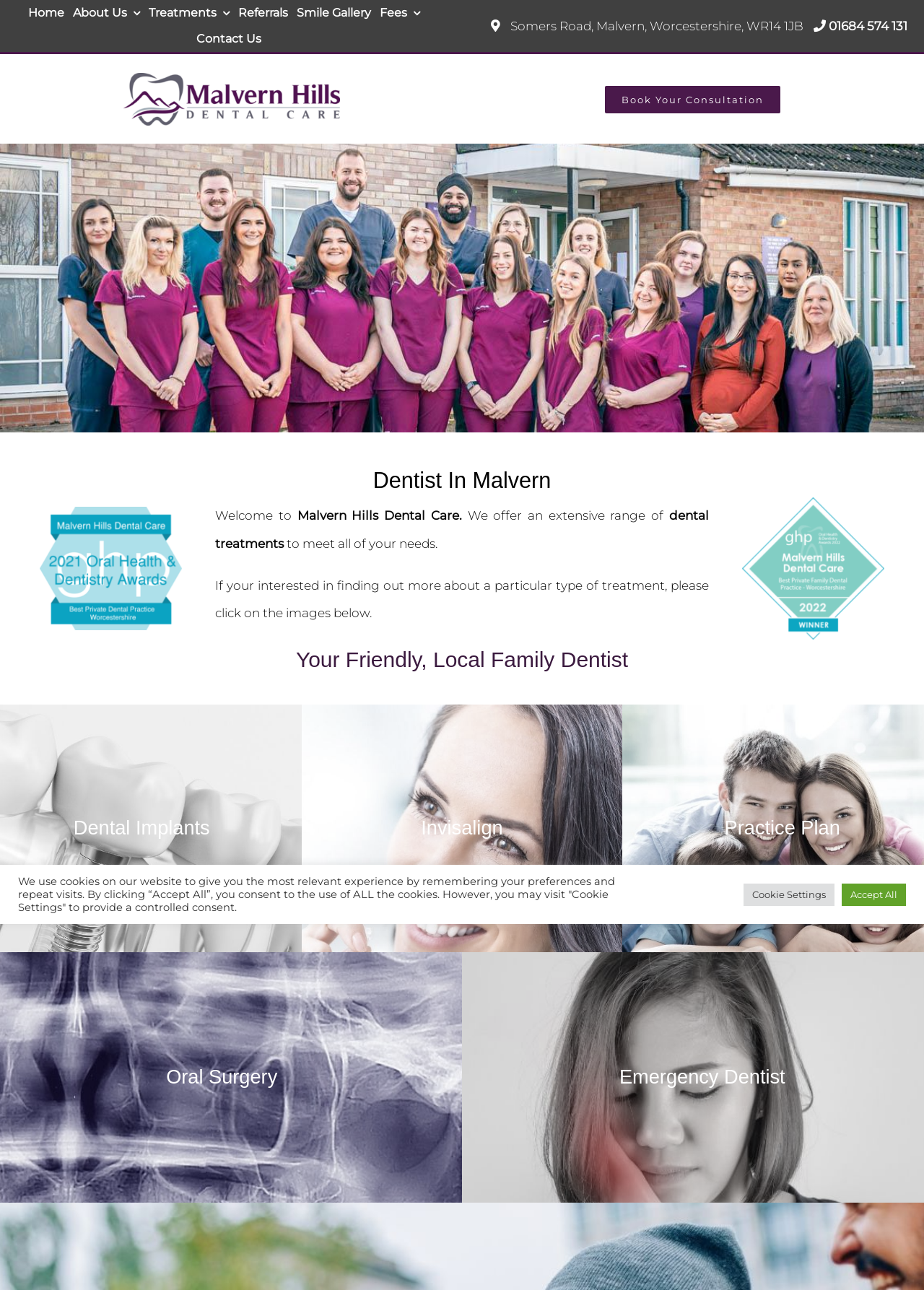What is the address of the dentist?
Examine the image and provide an in-depth answer to the question.

I found the address of the dentist by looking at the static text element on the webpage, which is located at the top of the page and has a bounding box of [0.549, 0.015, 0.873, 0.026]. The text reads 'Somers Road, Malvern, Worcestershire, WR14 1JB'.